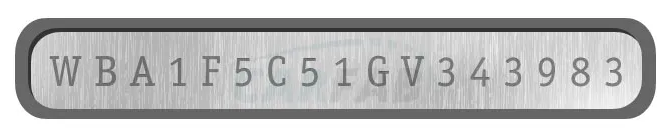Craft a thorough explanation of what is depicted in the image.

This image showcases a Vehicle Identification Number (VIN) plaque, specifically for a 2016 BMW 228i Coupe. The VIN displayed is "WBA1F5C51GV343983," which is critical for identifying the vehicle's manufacturing details, including its model, production year, and place of assembly. Understanding the VIN is essential for vehicle ownership as it enables owners to decode recalls, verify specifications, and ensure safety standards. This plaque is typically located on the driver's side door frame or on the windshield, serving as an official identification for the car's lineage and specifications.